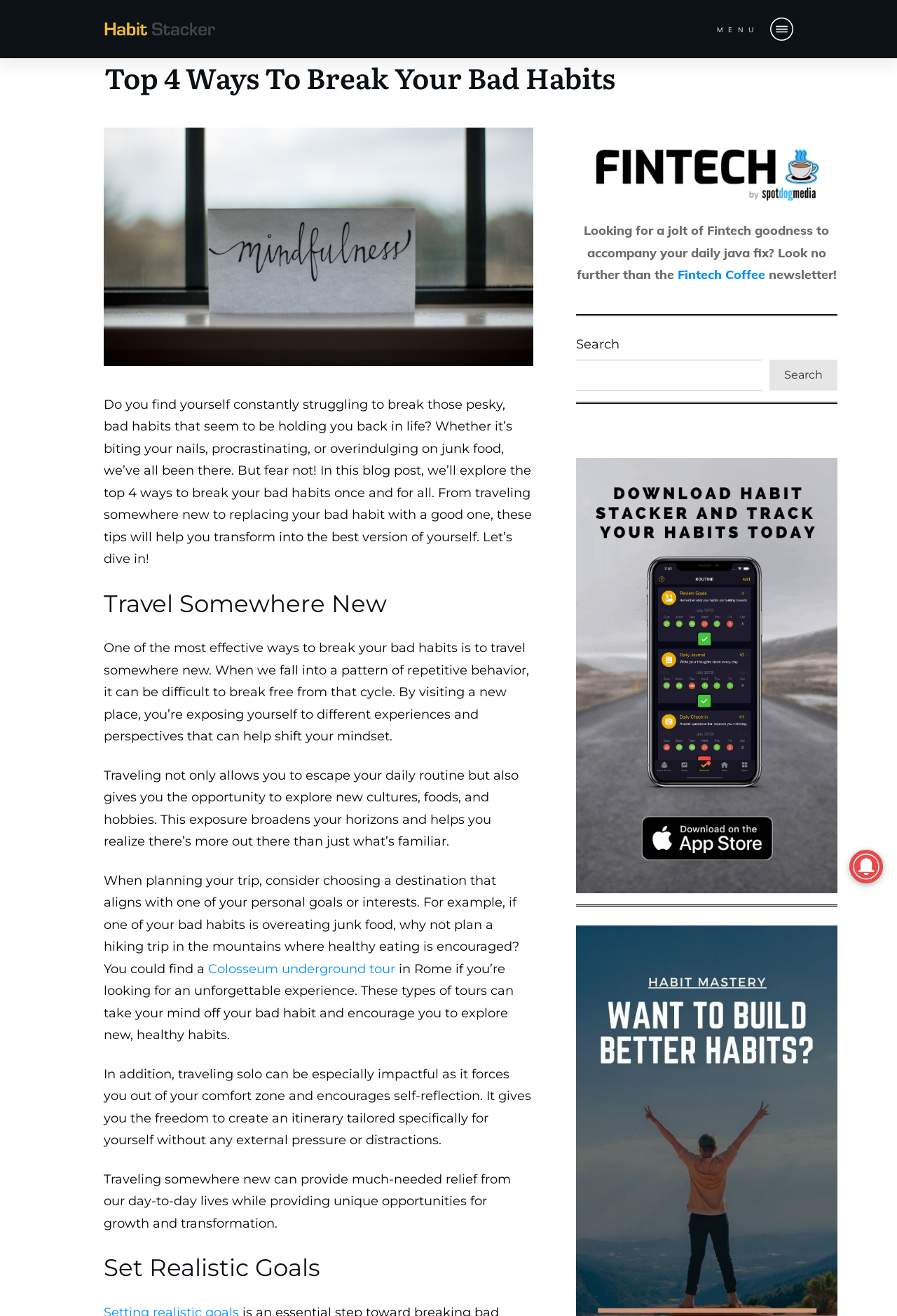Identify the bounding box coordinates of the area that should be clicked in order to complete the given instruction: "Download Habit Stacker". The bounding box coordinates should be four float numbers between 0 and 1, i.e., [left, top, right, bottom].

[0.642, 0.507, 0.933, 0.518]